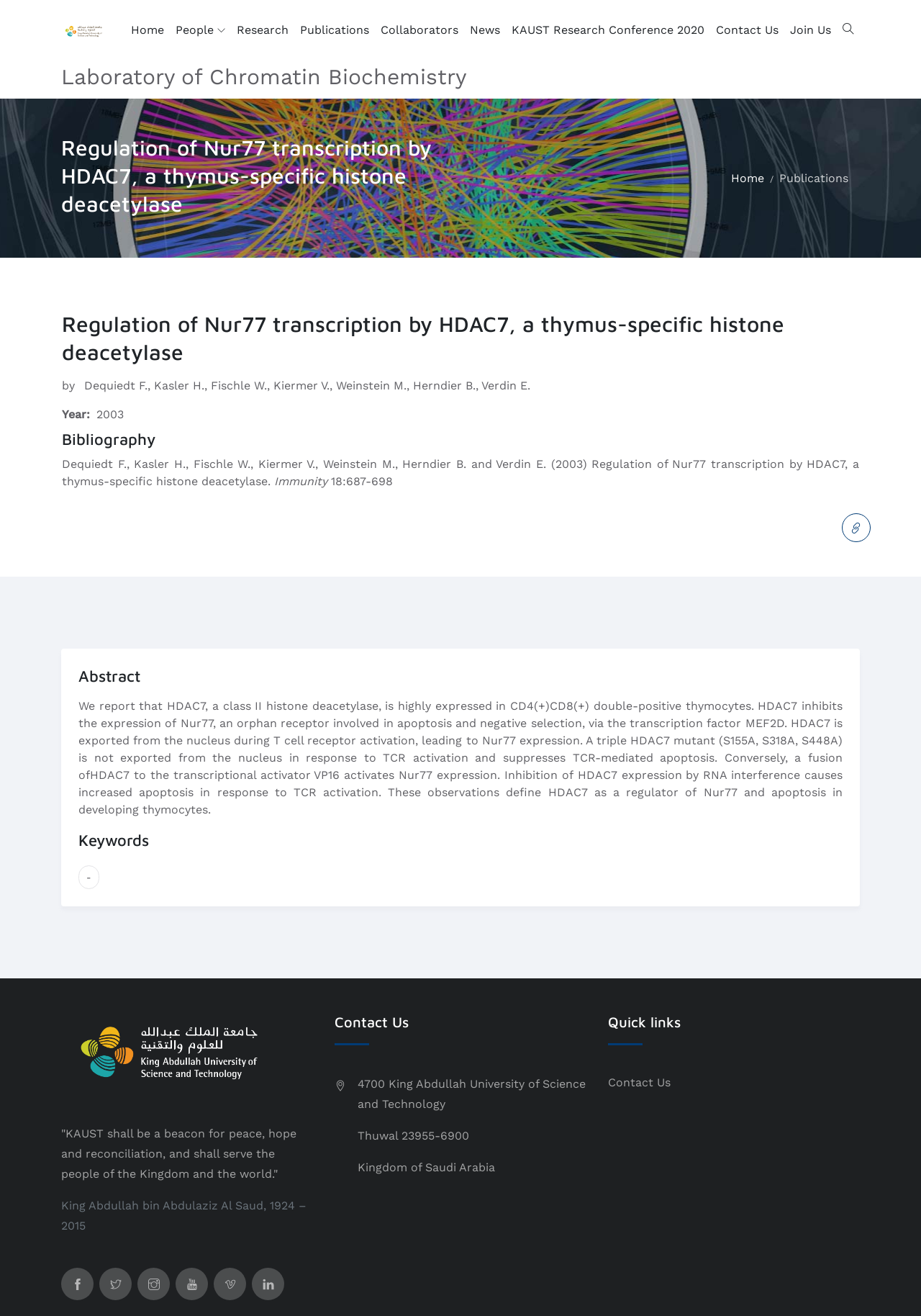Based on the image, please respond to the question with as much detail as possible:
What is the name of the laboratory?

I found the answer by looking at the static text element with the content 'Laboratory of Chromatin Biochemistry' located at the top of the webpage, which is likely to be the name of the laboratory.